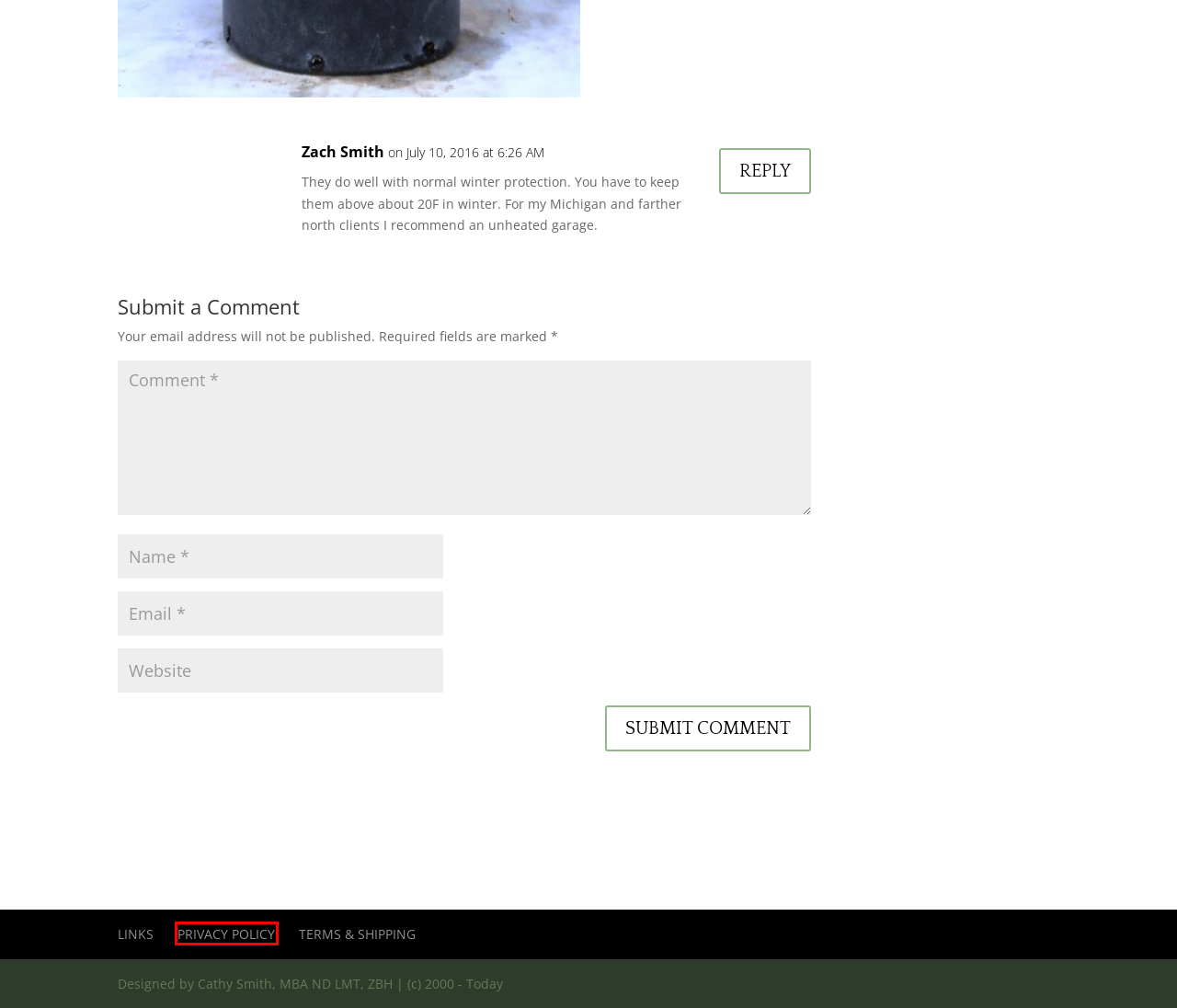A screenshot of a webpage is given, marked with a red bounding box around a UI element. Please select the most appropriate webpage description that fits the new page after clicking the highlighted element. Here are the candidates:
A. Privacy Policy | Bonsai South
B. Bonsai Gallery | Bonsai South
C. Terms & Shipping | Bonsai South
D. Links | Bonsai South
E. Cart | Bonsai South
F. Account | Bonsai South
G. Water Elm | Bonsai South
H. About | Bonsai South

A